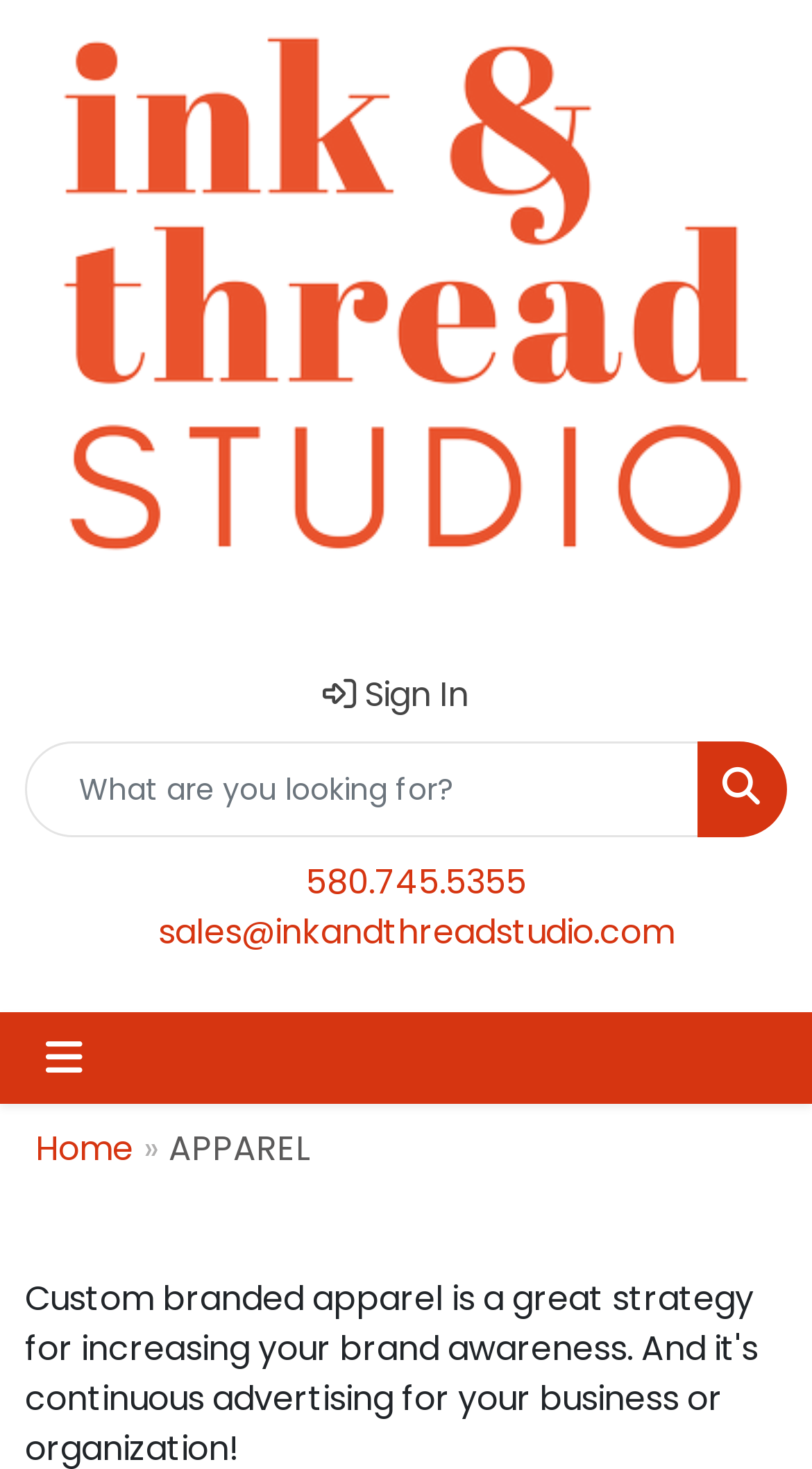Extract the bounding box coordinates of the UI element described: "aria-label="Toggle navigation"". Provide the coordinates in the format [left, top, right, bottom] with values ranging from 0 to 1.

[0.026, 0.701, 0.133, 0.74]